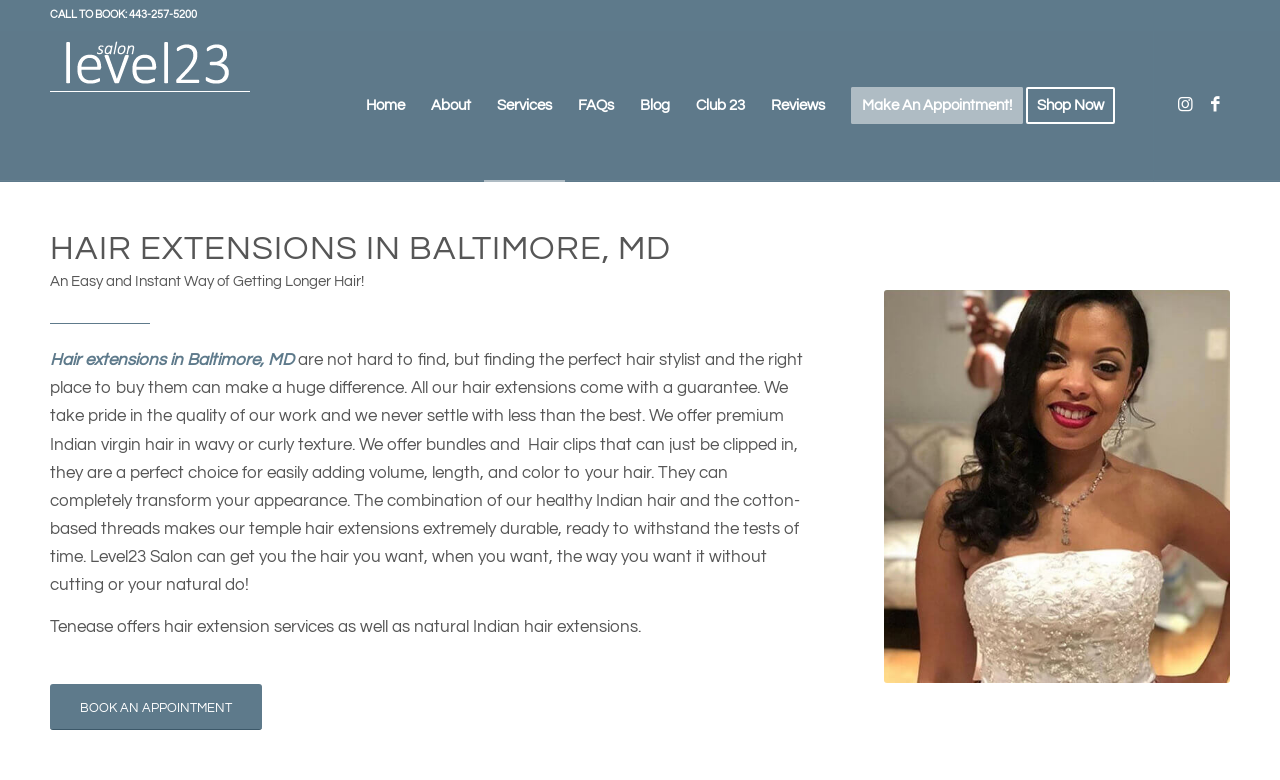Please locate the bounding box coordinates of the element that should be clicked to complete the given instruction: "Call to book an appointment".

[0.039, 0.012, 0.154, 0.026]